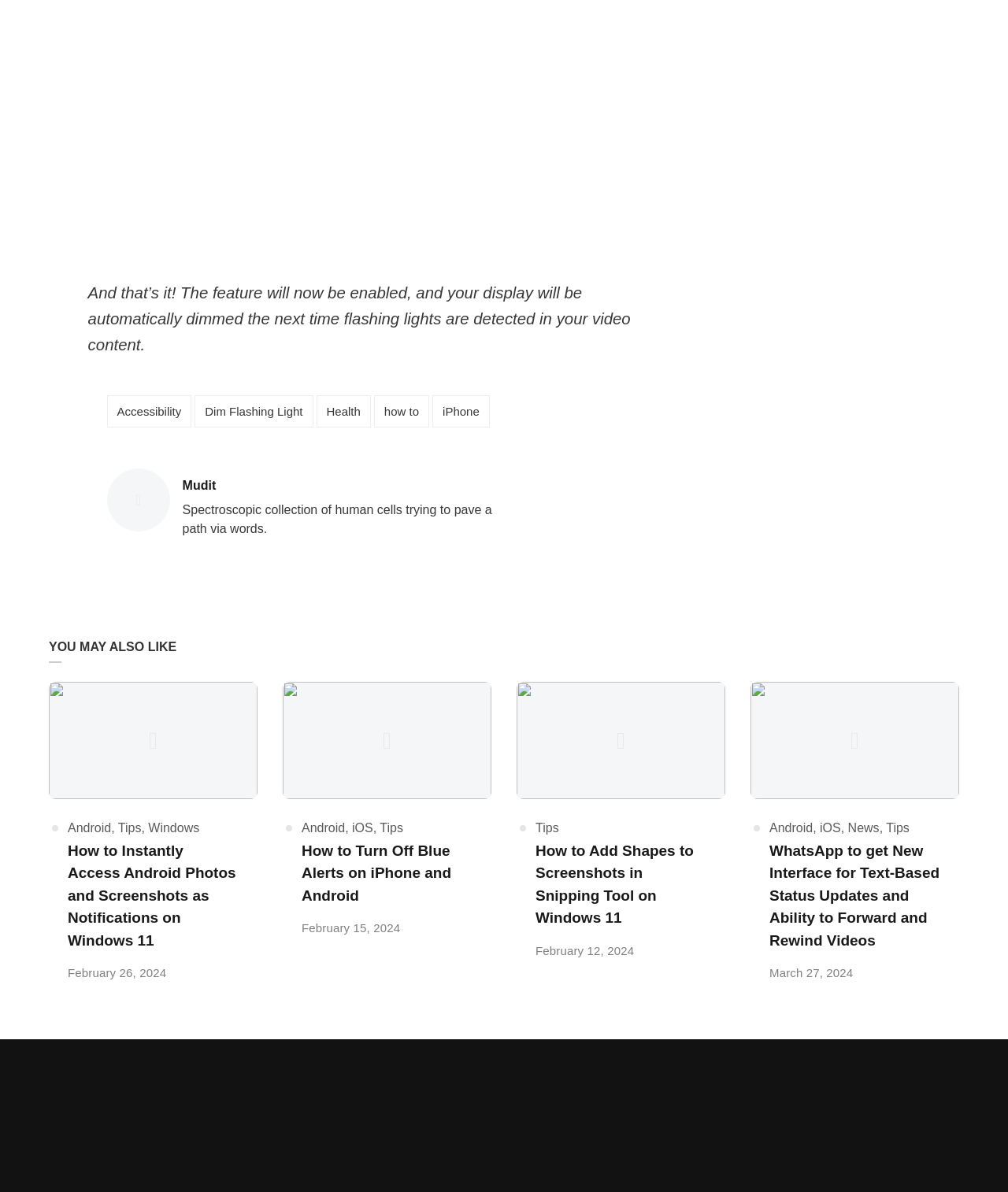Please give the bounding box coordinates of the area that should be clicked to fulfill the following instruction: "Click on Accessibility". The coordinates should be in the format of four float numbers from 0 to 1, i.e., [left, top, right, bottom].

[0.106, 0.332, 0.19, 0.359]